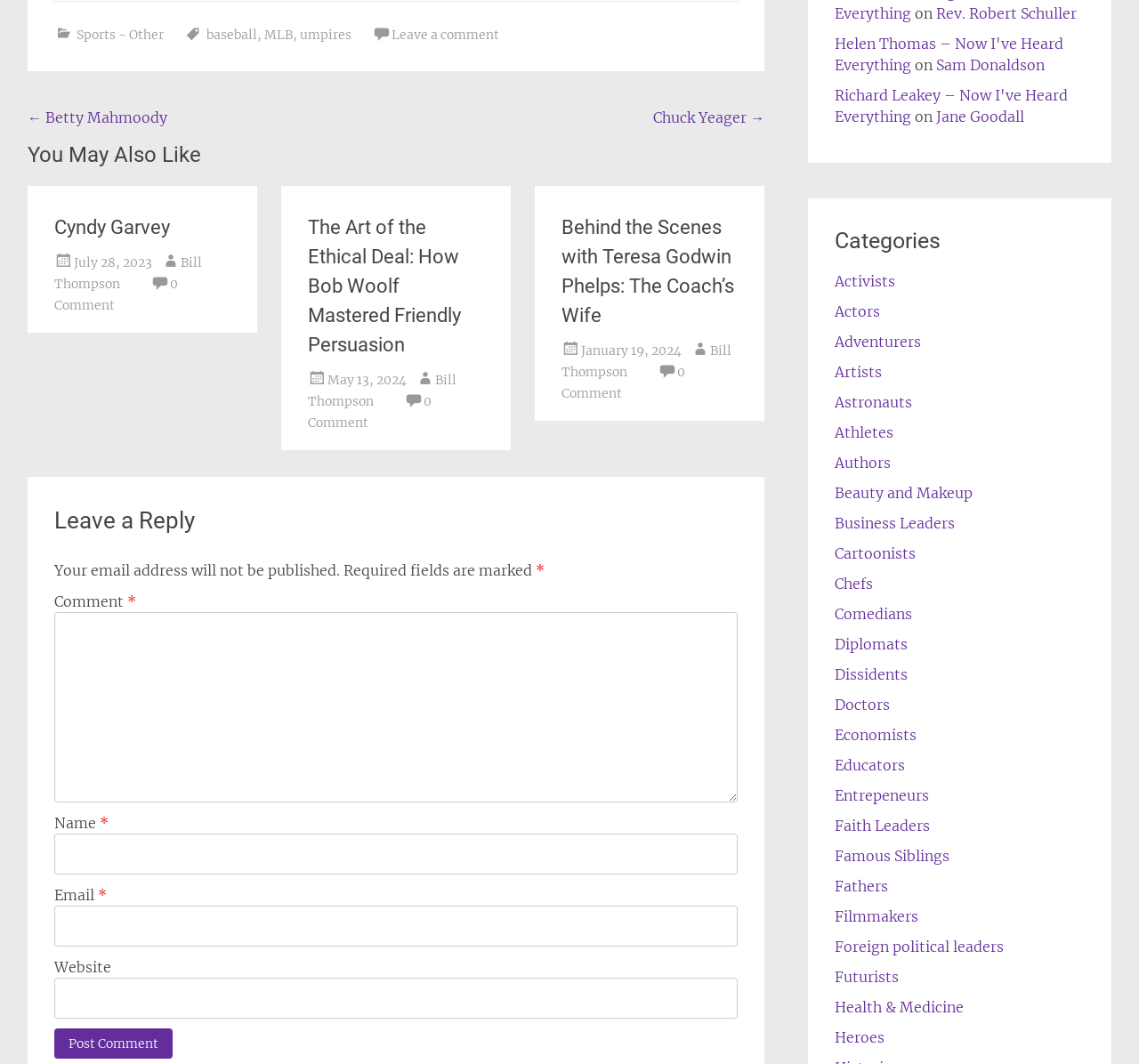Respond with a single word or phrase:
How many comments are there on the post 'The Art of the Ethical Deal: How Bob Woolf Mastered Friendly Persuasion'?

0